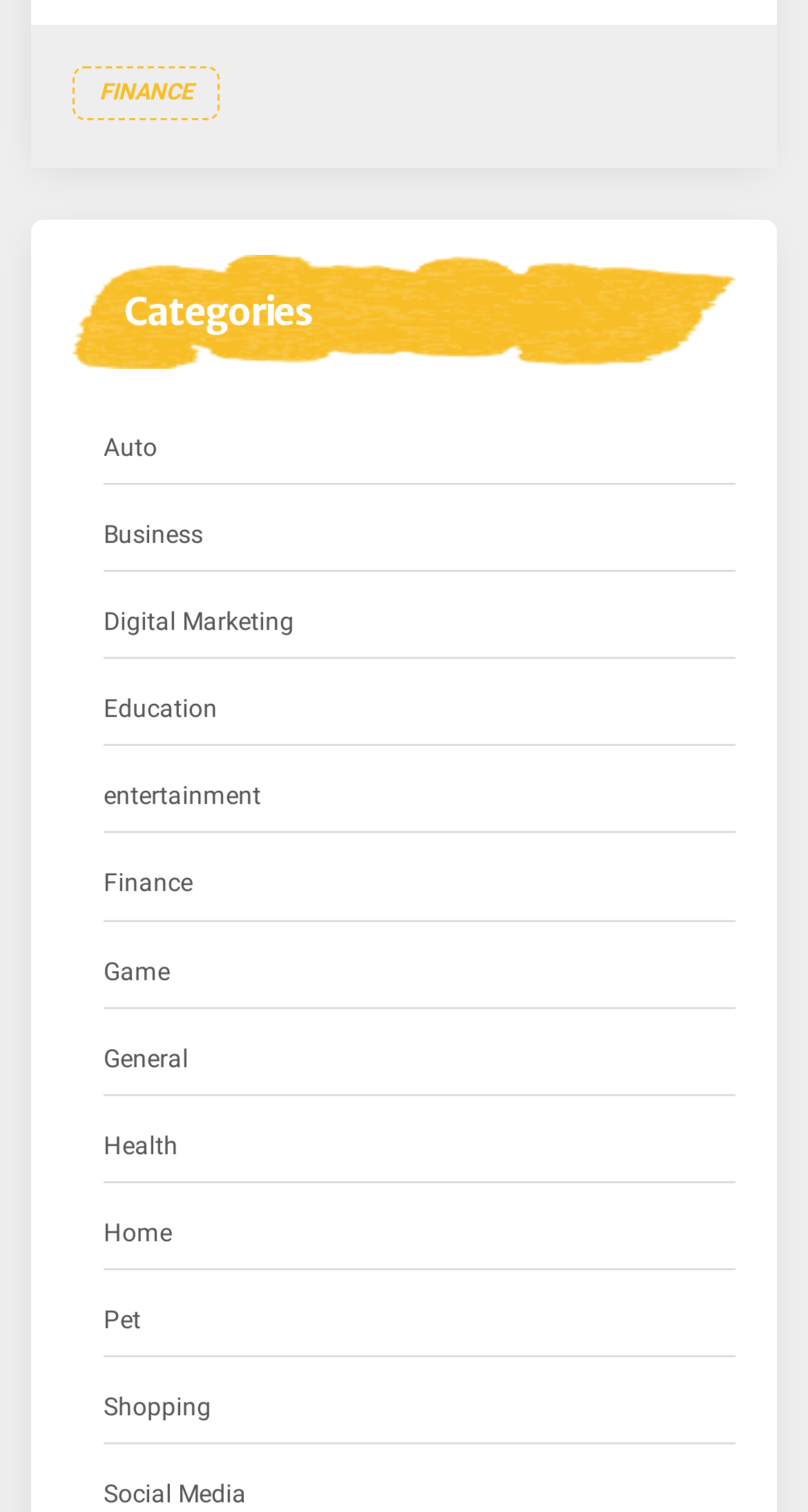Respond to the following question using a concise word or phrase: 
How many categories are listed on this webpage?

15